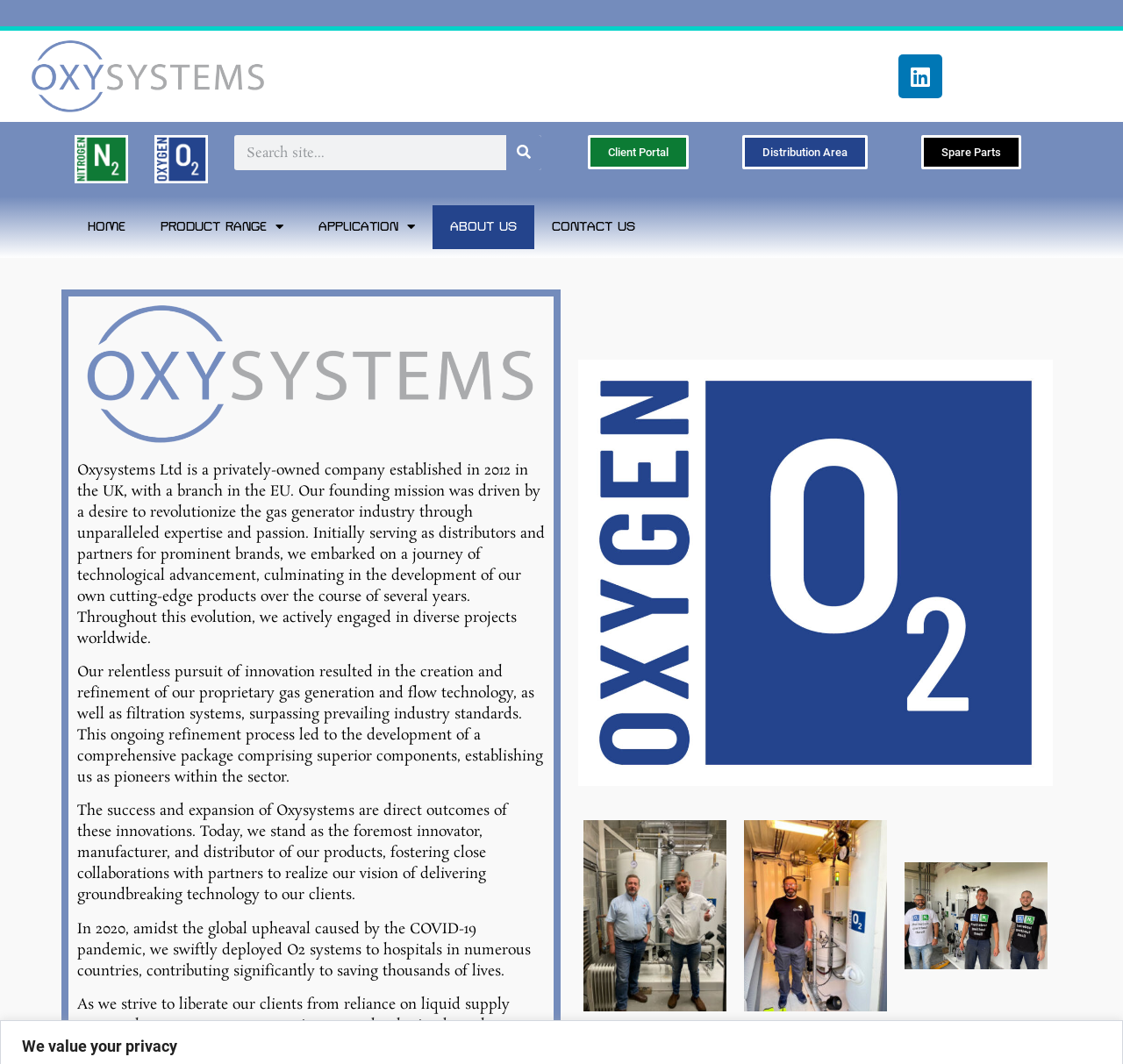Pinpoint the bounding box coordinates for the area that should be clicked to perform the following instruction: "Visit the client portal".

[0.523, 0.127, 0.613, 0.159]